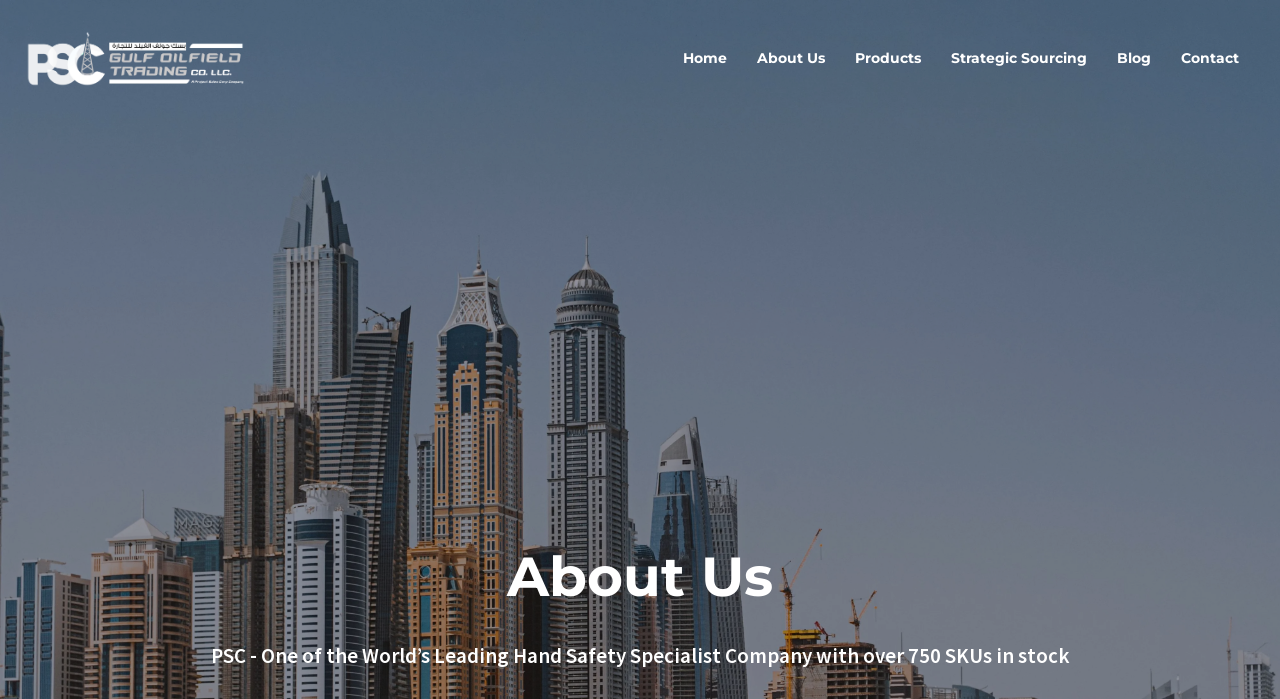Identify the bounding box for the given UI element using the description provided. Coordinates should be in the format (top-left x, top-left y, bottom-right x, bottom-right y) and must be between 0 and 1. Here is the description: Home

[0.522, 0.0, 0.58, 0.168]